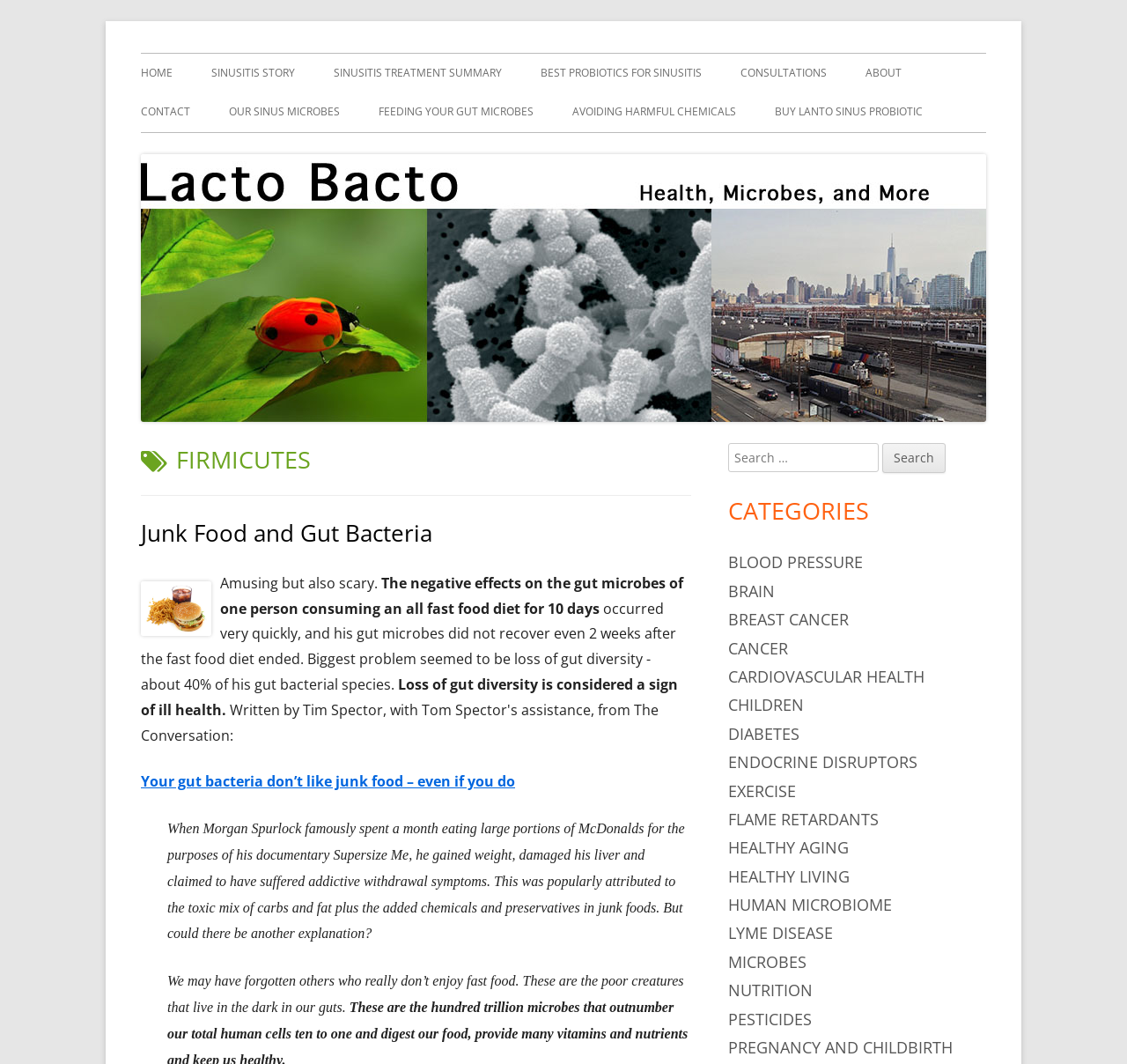With reference to the image, please provide a detailed answer to the following question: What categories are available on the website?

The website has multiple health categories available, including Blood Pressure, Brain, Breast Cancer, and many others, which are listed in the links under the heading element with ID 59.